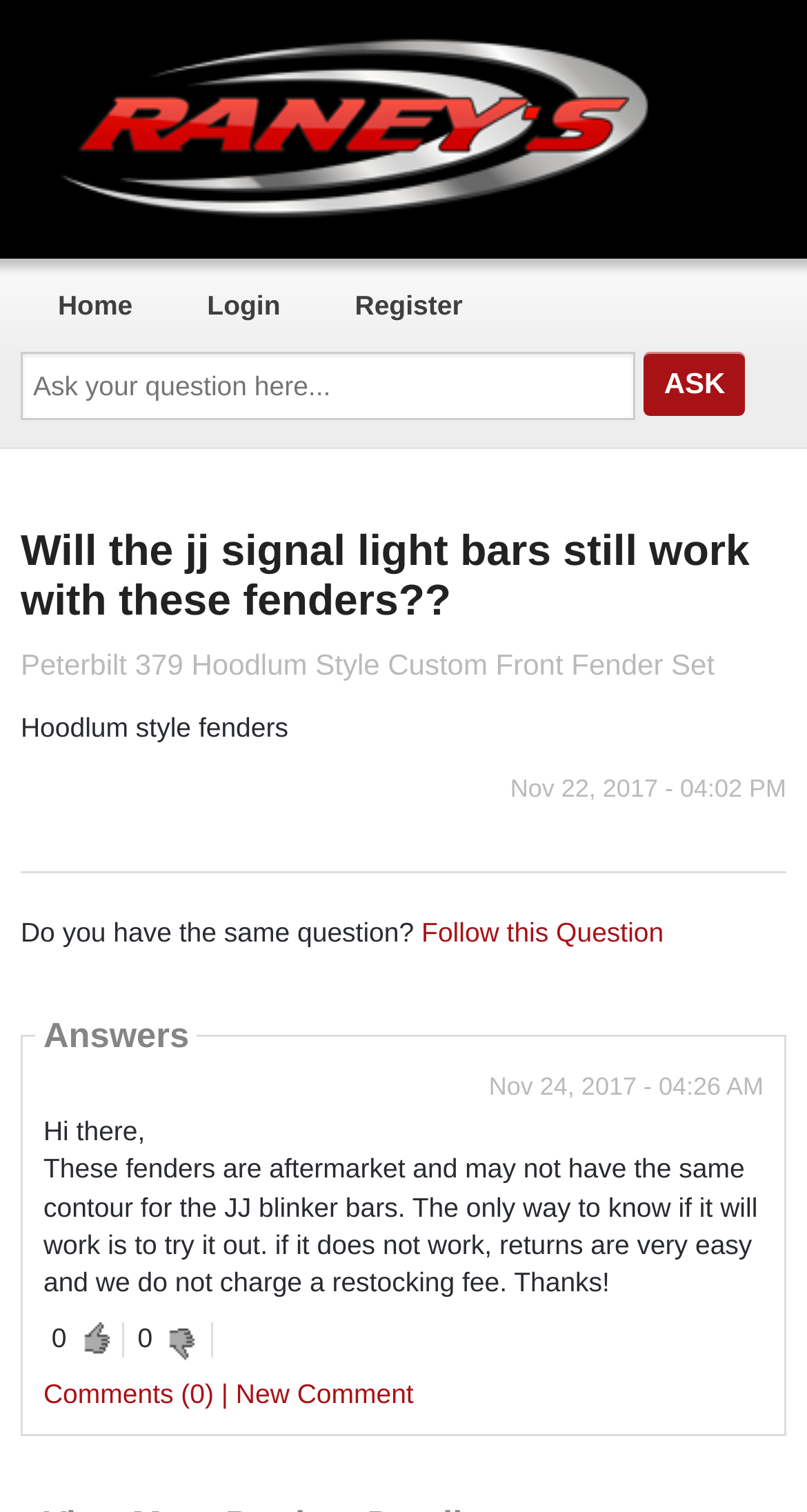Offer a thorough description of the webpage.

This webpage appears to be a question and answer forum, specifically focused on a product called "Hoodlum Style Custom Front Fender Set" for Peterbilt 379 trucks. 

At the top of the page, there is a logo and a link to "Raney's Truck Parts" on the left side, accompanied by an image of the same name. On the right side, there are links to "Home", "Login", and "Register". 

Below this top section, there is a search bar with a prompt "Ask your question here..." and an "Ask" button to the right. 

The main content of the page is a question titled "Will the jj signal light bars still work with these fenders?? Peterbilt 379 Hoodlum Style Custom Front Fender Set", which is followed by a brief description "Hoodlum style fenders". The question is dated "Nov 22, 2017 - 04:02 PM". 

Below the question, there is a section asking "Do you have the same question?" with a link to "Follow this Question". 

The "Answers" section follows, which contains a single response dated "Nov 24, 2017 - 04:26 AM". The response is a text block explaining that the fenders are aftermarket and may not fit the JJ blinker bars, but returns are easy and restocking fees are not charged. 

At the bottom of the page, there are links to comment on the question, with an indication that there are currently 0 comments.